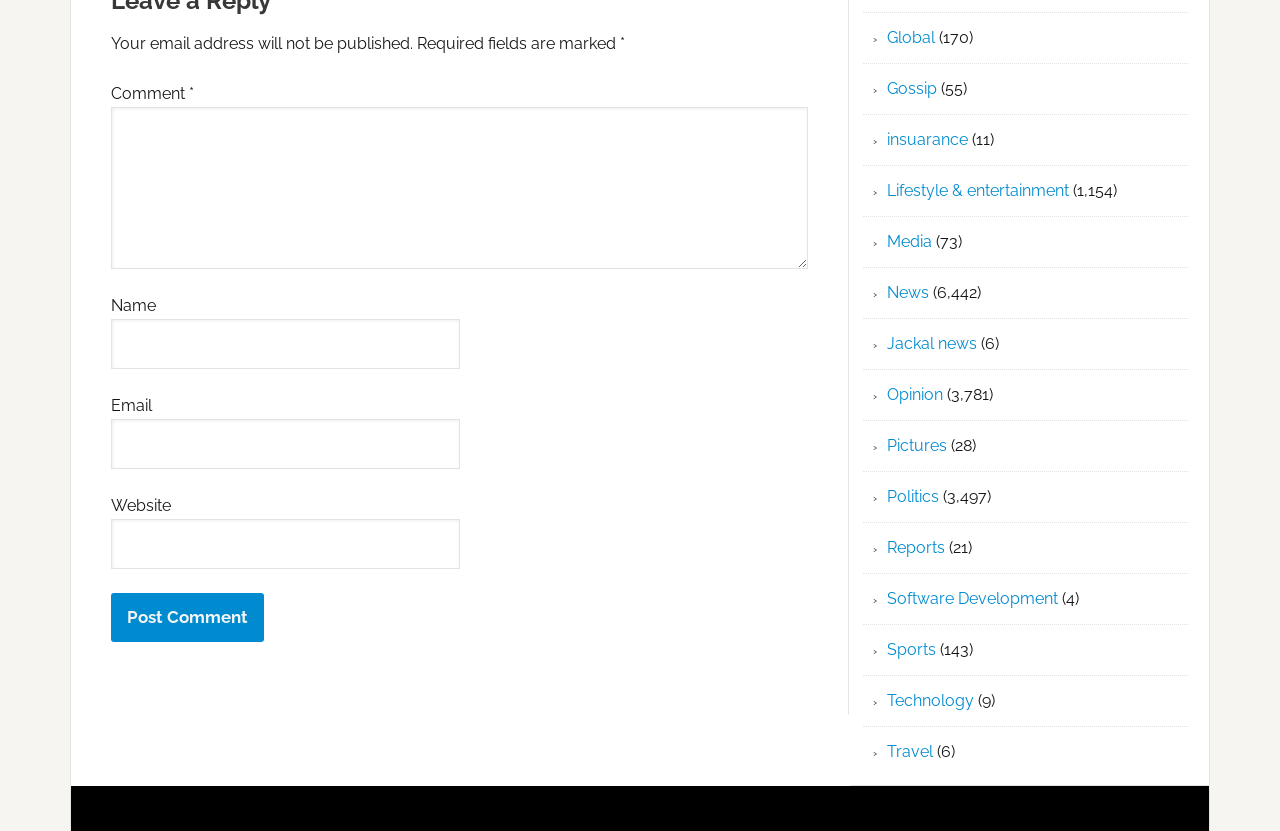What is the purpose of the '*' symbol?
Please provide a single word or phrase as your answer based on the screenshot.

Indicates required fields